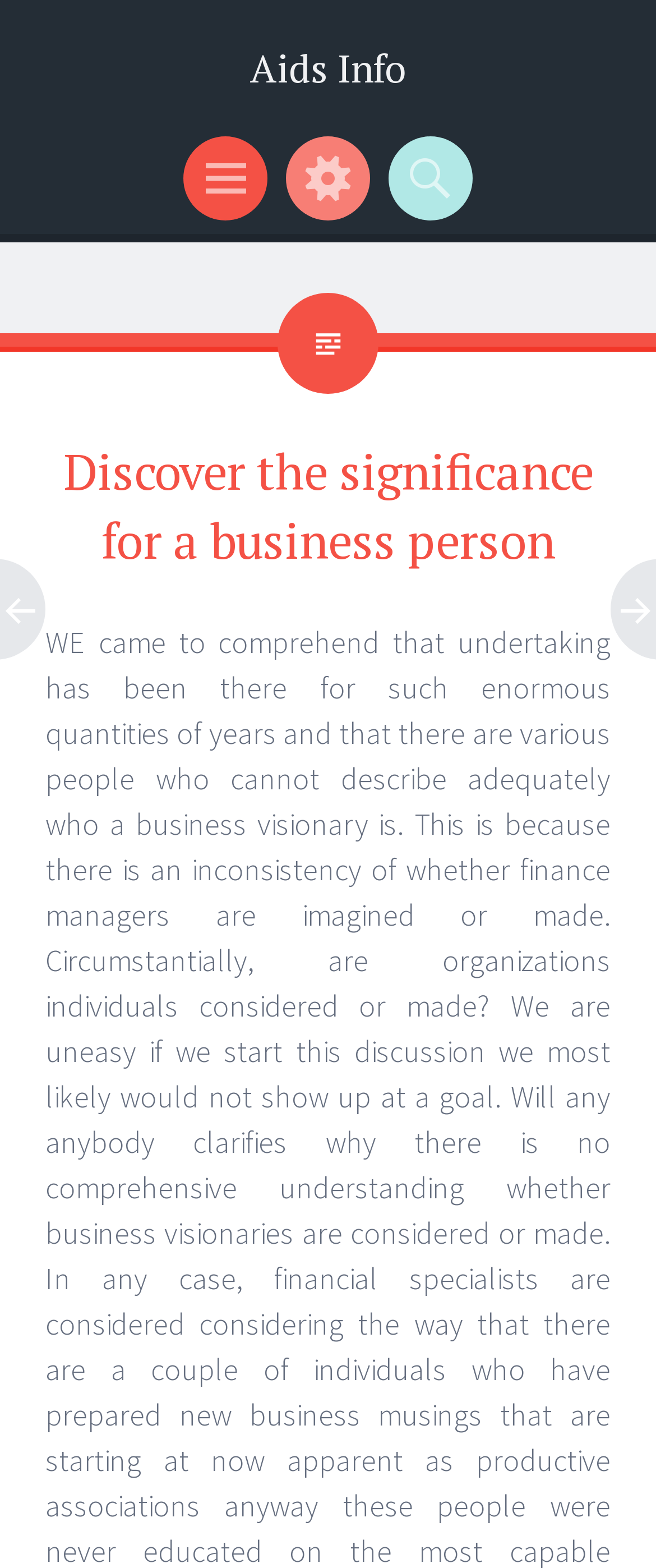Please provide a brief answer to the question using only one word or phrase: 
How many menu items are there?

3